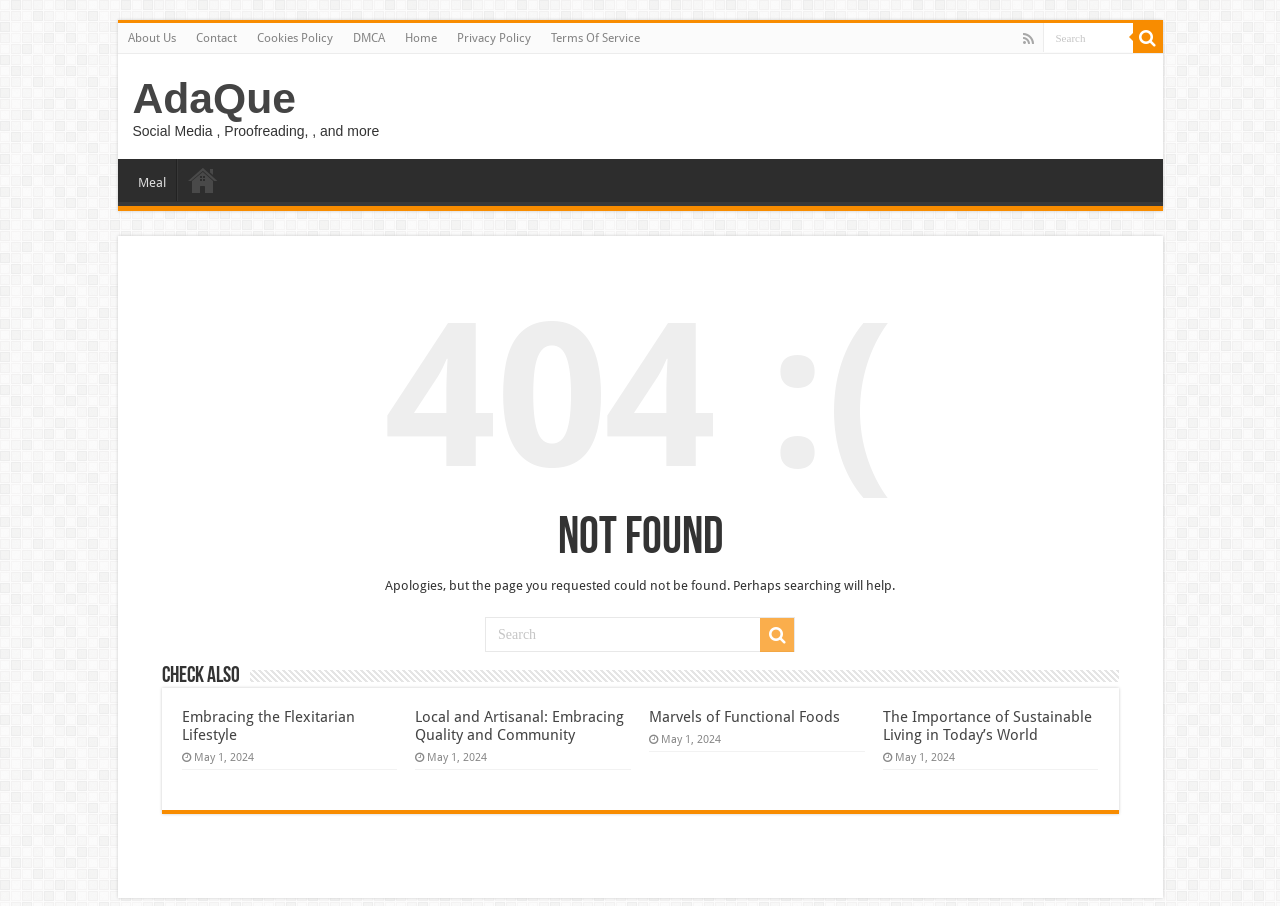What is the name of the website? Look at the image and give a one-word or short phrase answer.

AdaQue